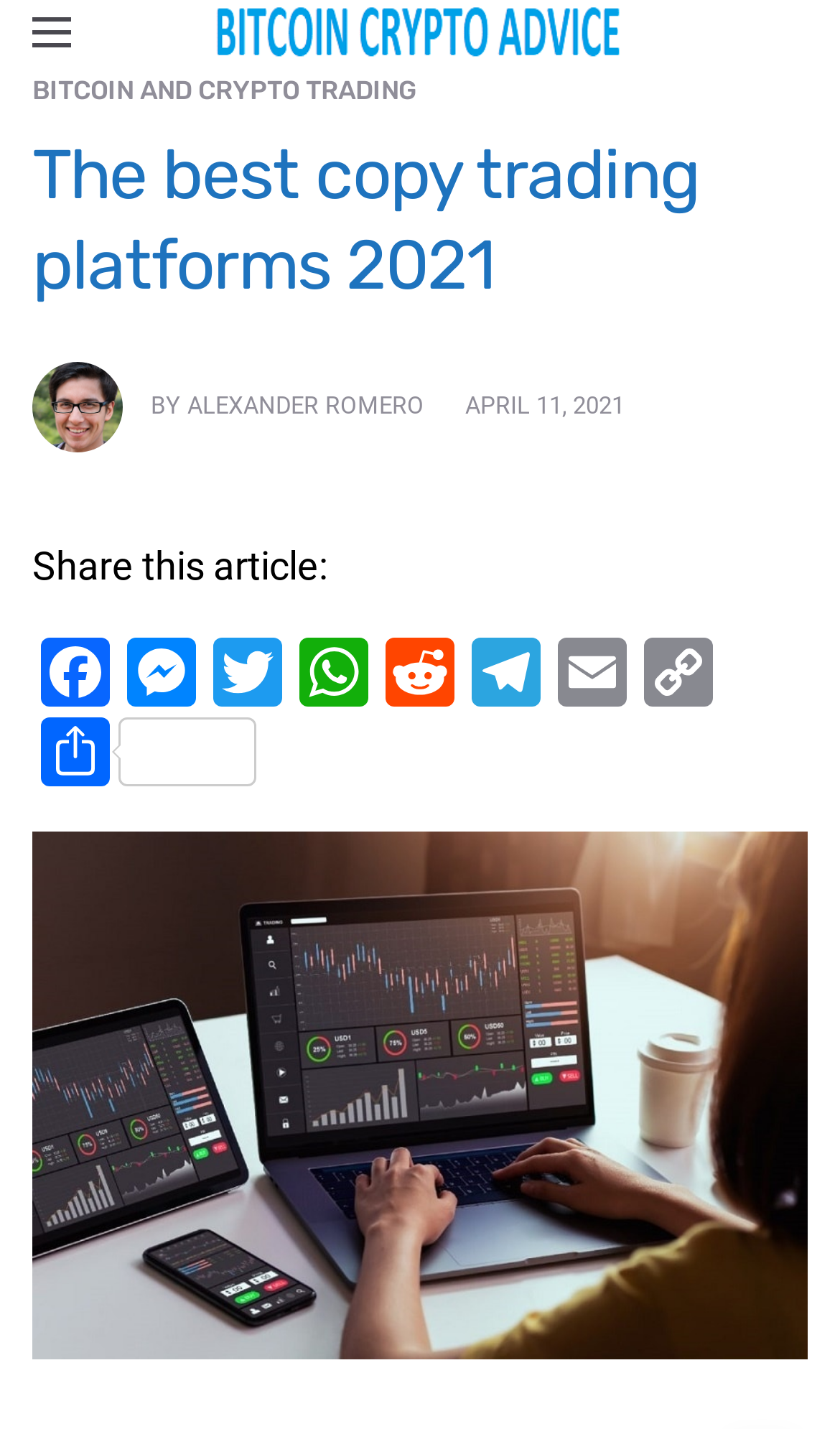Find the bounding box coordinates for the area that should be clicked to accomplish the instruction: "Search for news".

None